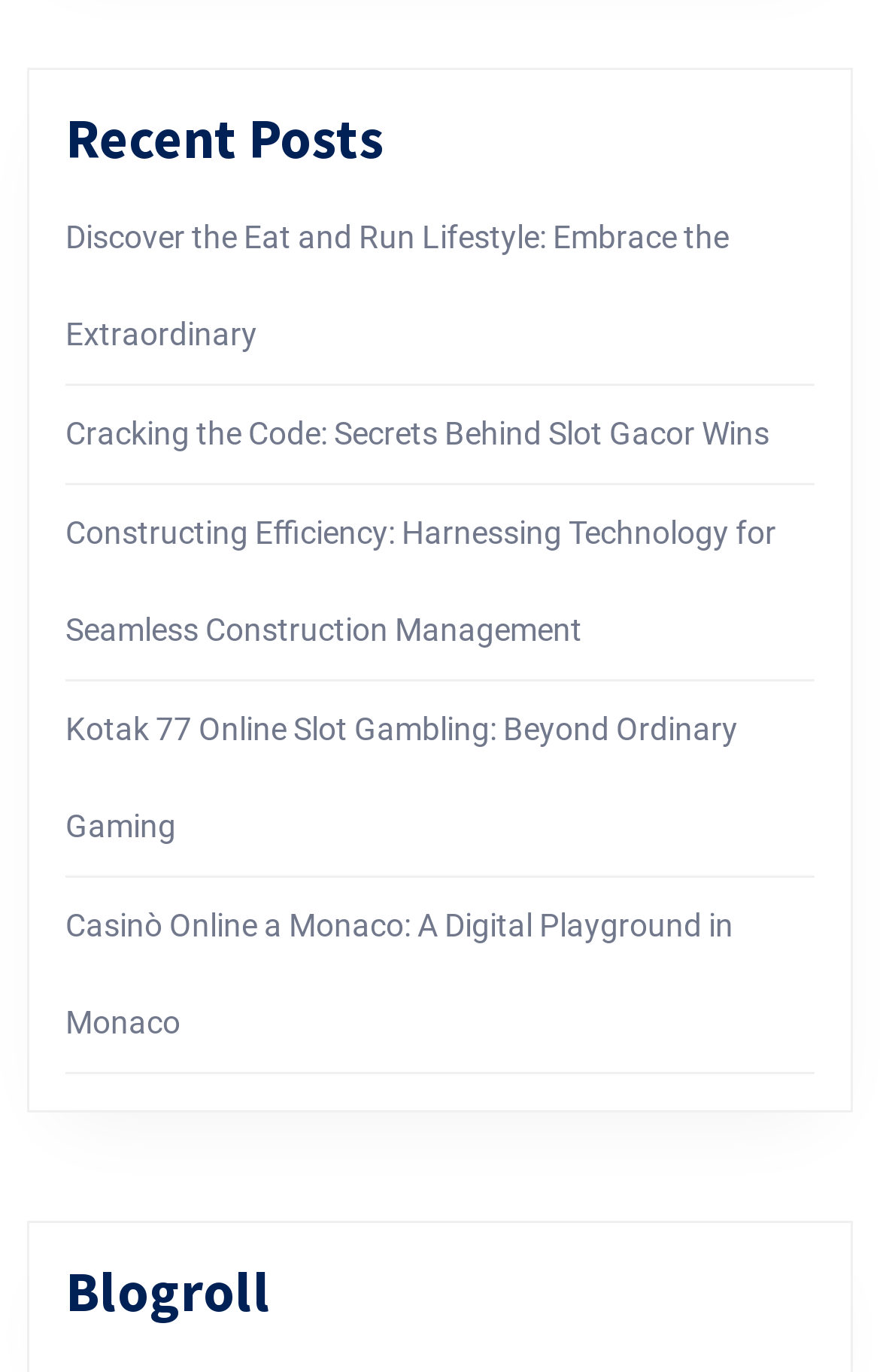Answer the following in one word or a short phrase: 
What is the last post title?

Casinò Online a Monaco